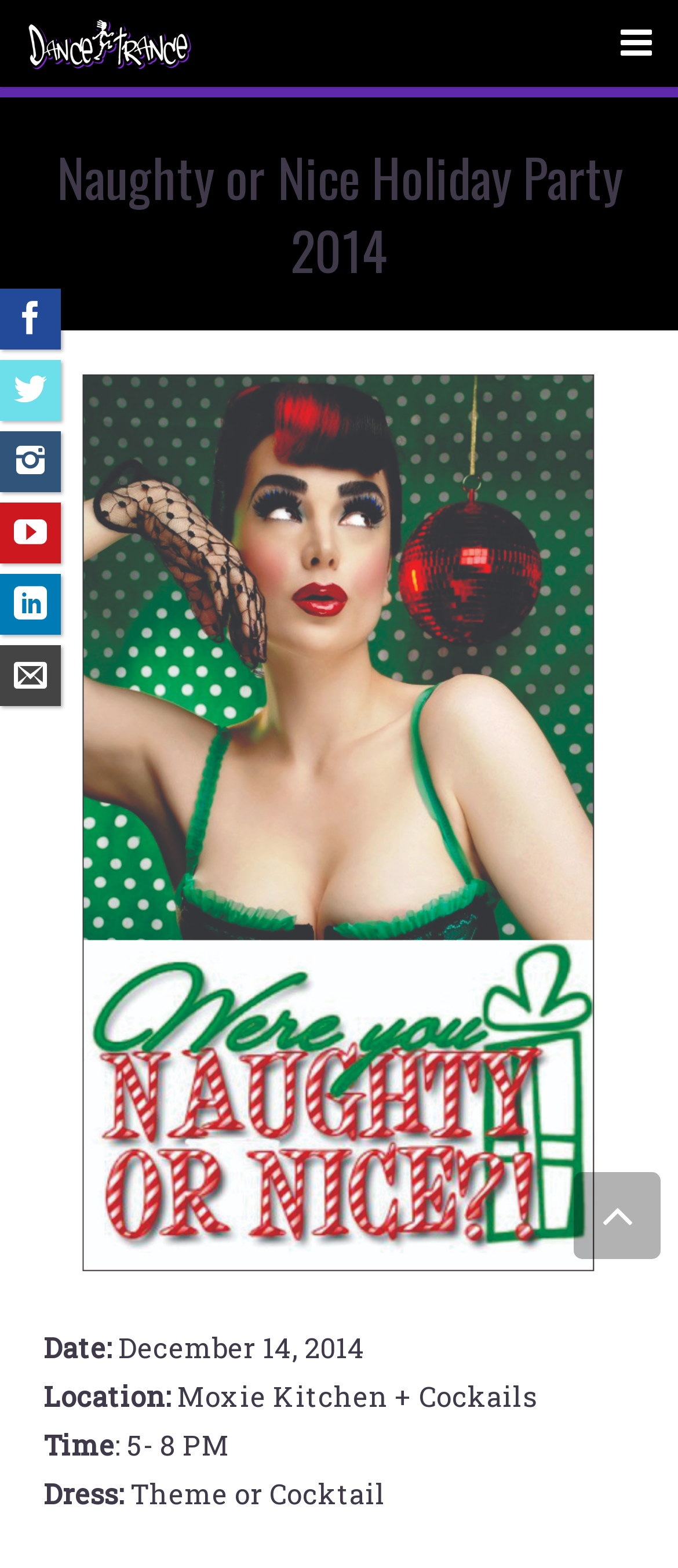What is the primary heading on this webpage?

Naughty or Nice Holiday Party 2014